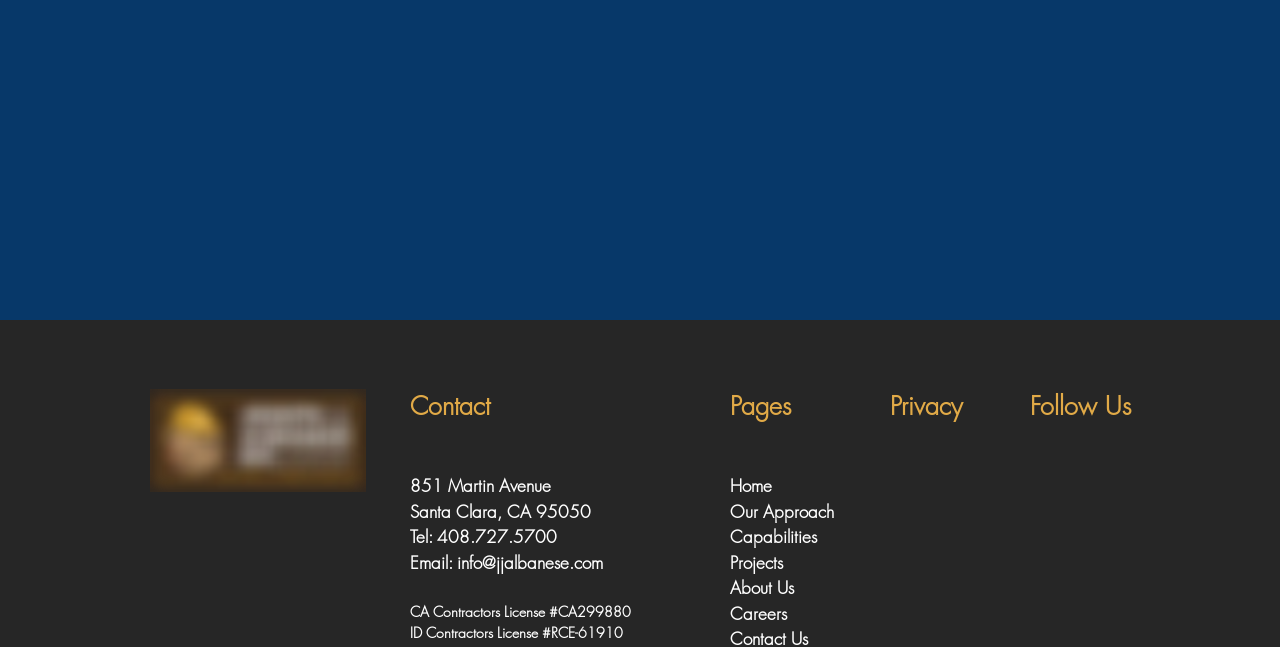Using the given description, provide the bounding box coordinates formatted as (top-left x, top-left y, bottom-right x, bottom-right y), with all values being floating point numbers between 0 and 1. Description: Our Approach

[0.57, 0.773, 0.652, 0.808]